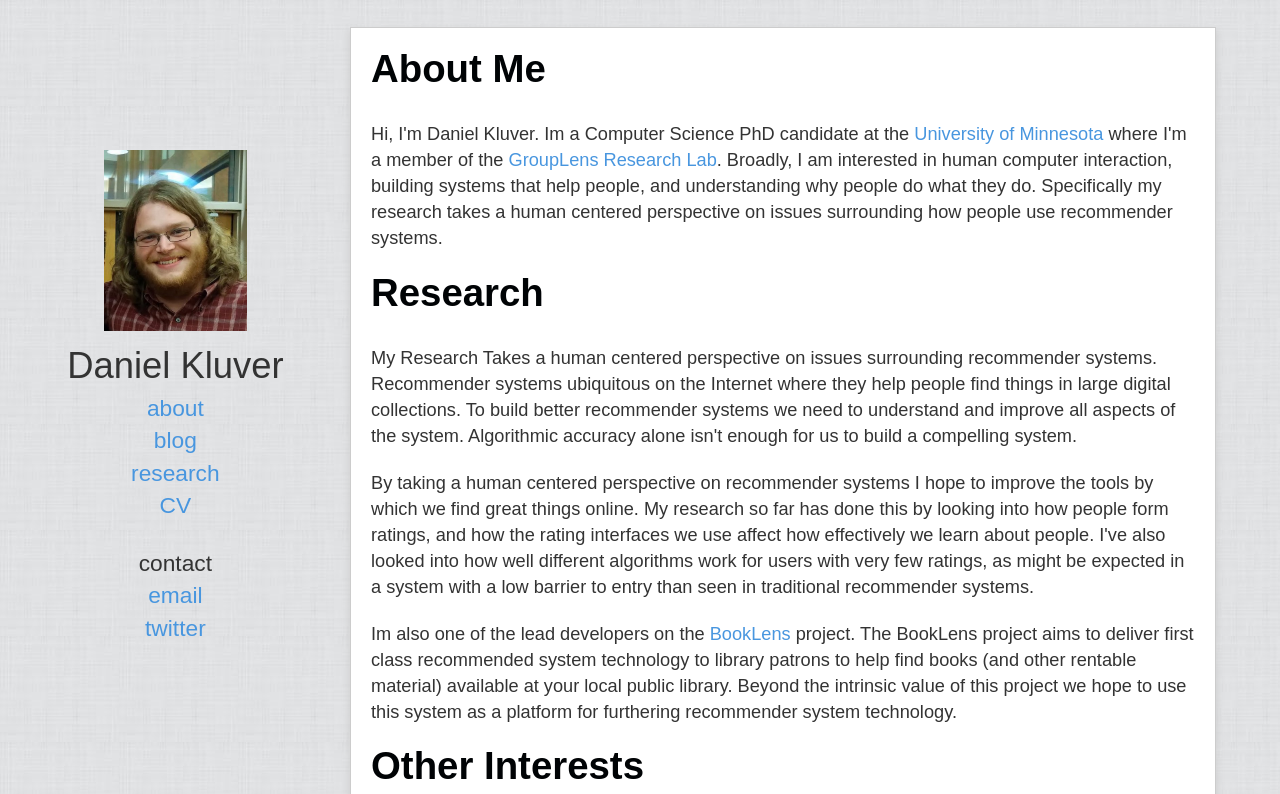Please identify the bounding box coordinates of the element that needs to be clicked to perform the following instruction: "learn more about BookLens project".

[0.554, 0.785, 0.618, 0.811]